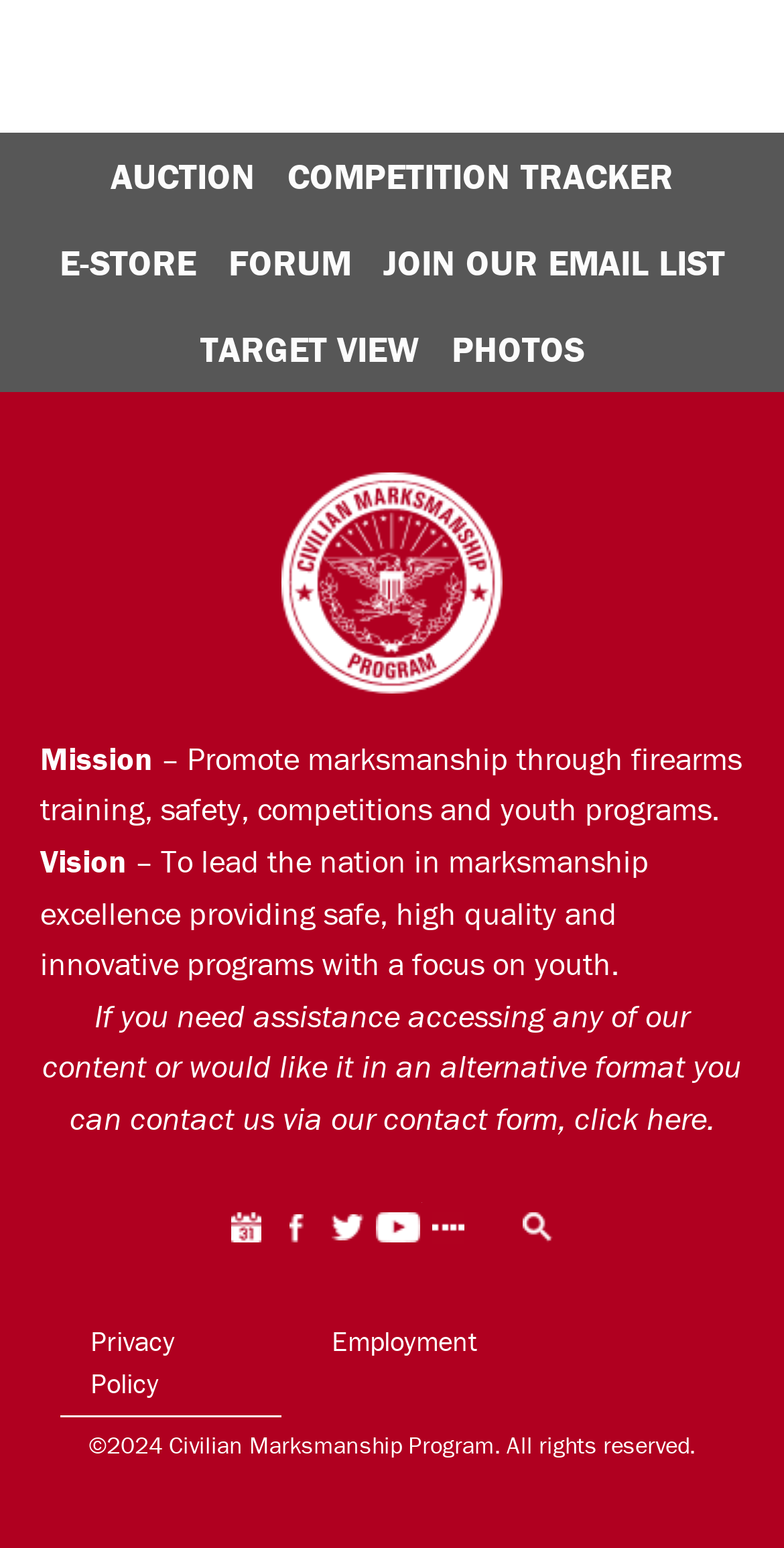What is the purpose of the organization?
Based on the image, provide your answer in one word or phrase.

Promote marksmanship